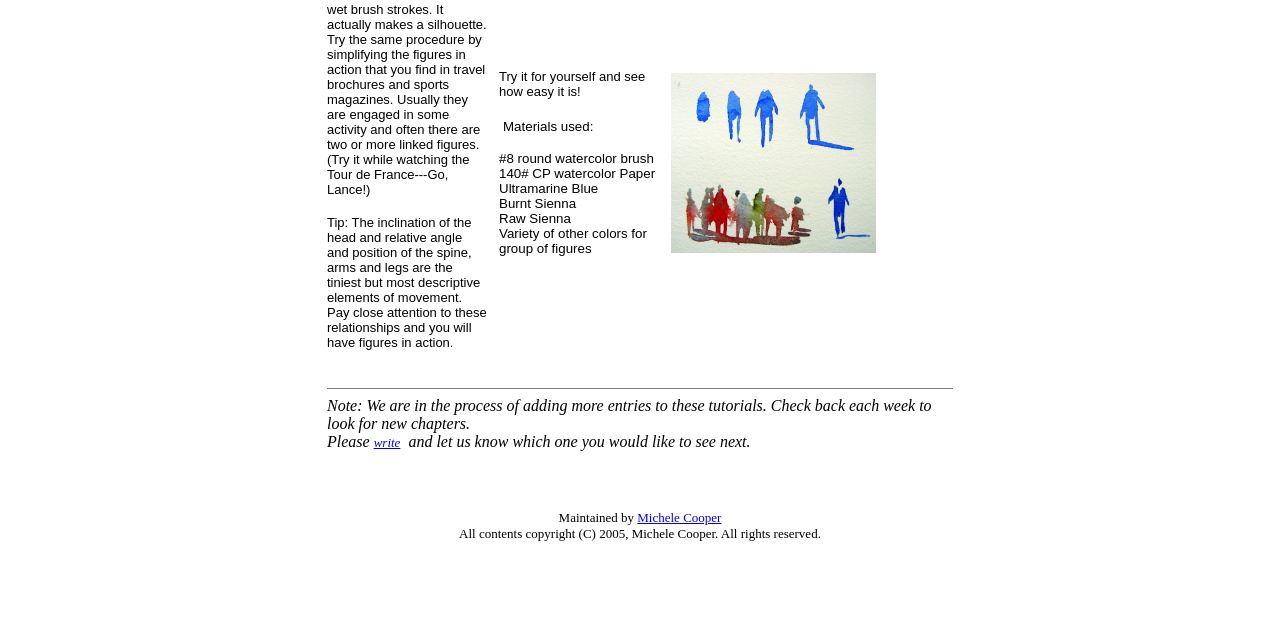Given the element description "Michele Cooper", identify the bounding box of the corresponding UI element.

[0.498, 0.797, 0.564, 0.82]